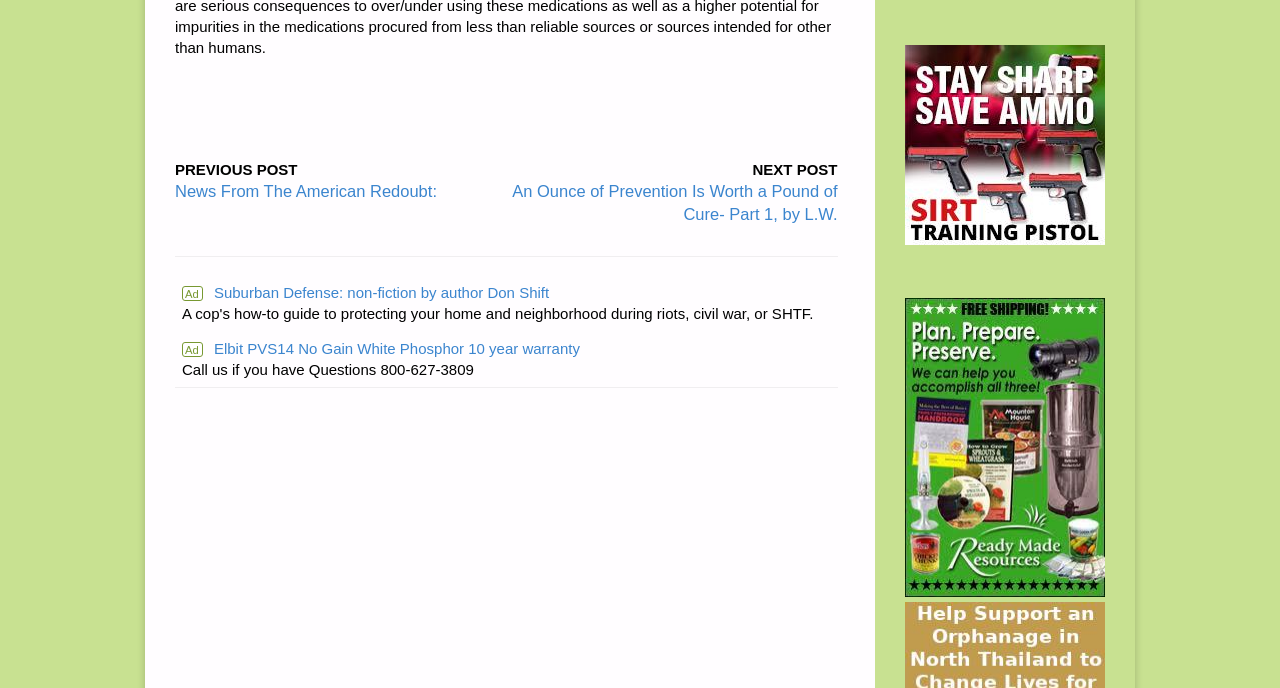Provide the bounding box coordinates for the UI element that is described by this text: "board games". The coordinates should be in the form of four float numbers between 0 and 1: [left, top, right, bottom].

None